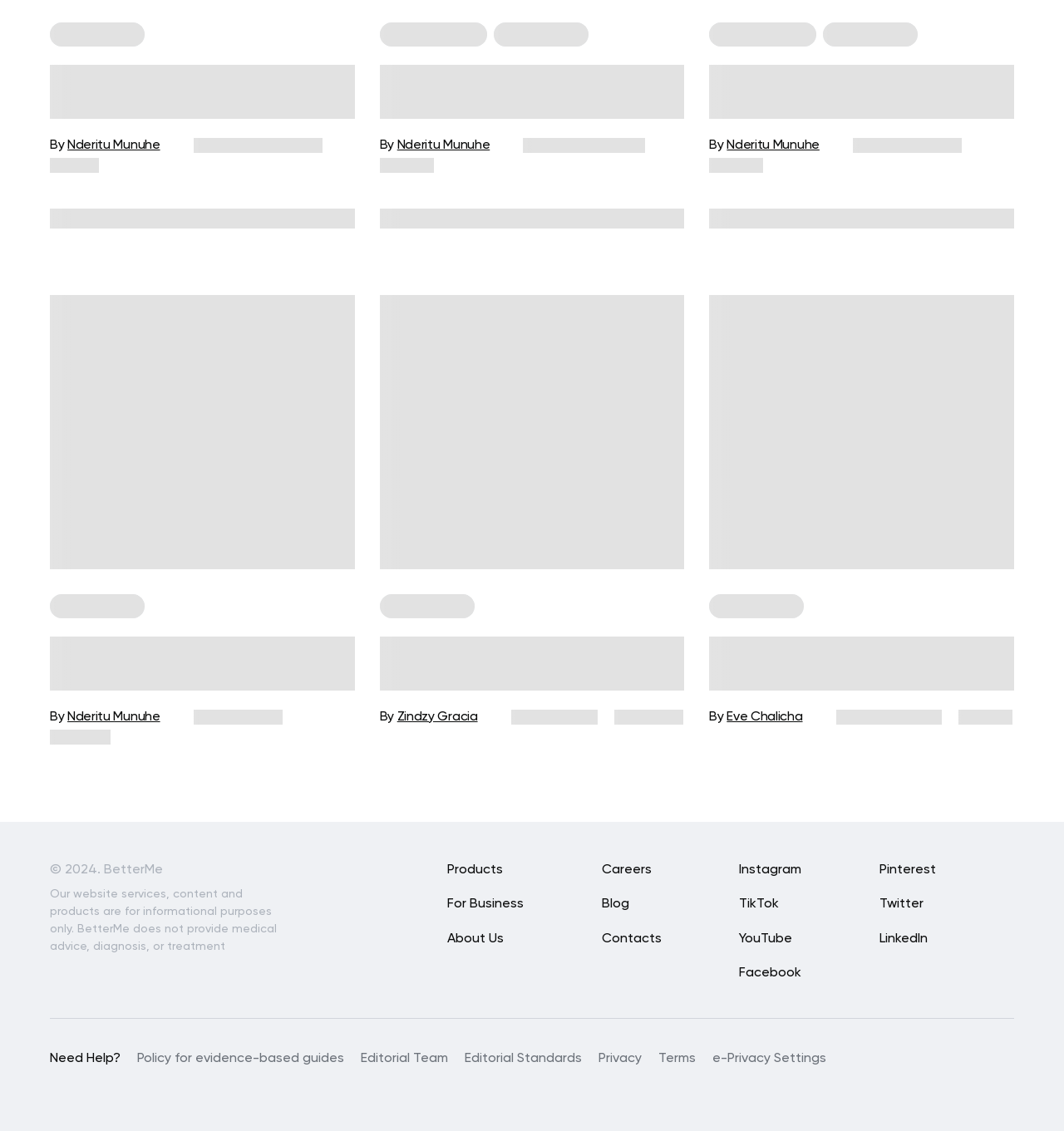Please identify the bounding box coordinates of the element I should click to complete this instruction: 'Click on 'Need Help?''. The coordinates should be given as four float numbers between 0 and 1, like this: [left, top, right, bottom].

[0.047, 0.93, 0.113, 0.946]